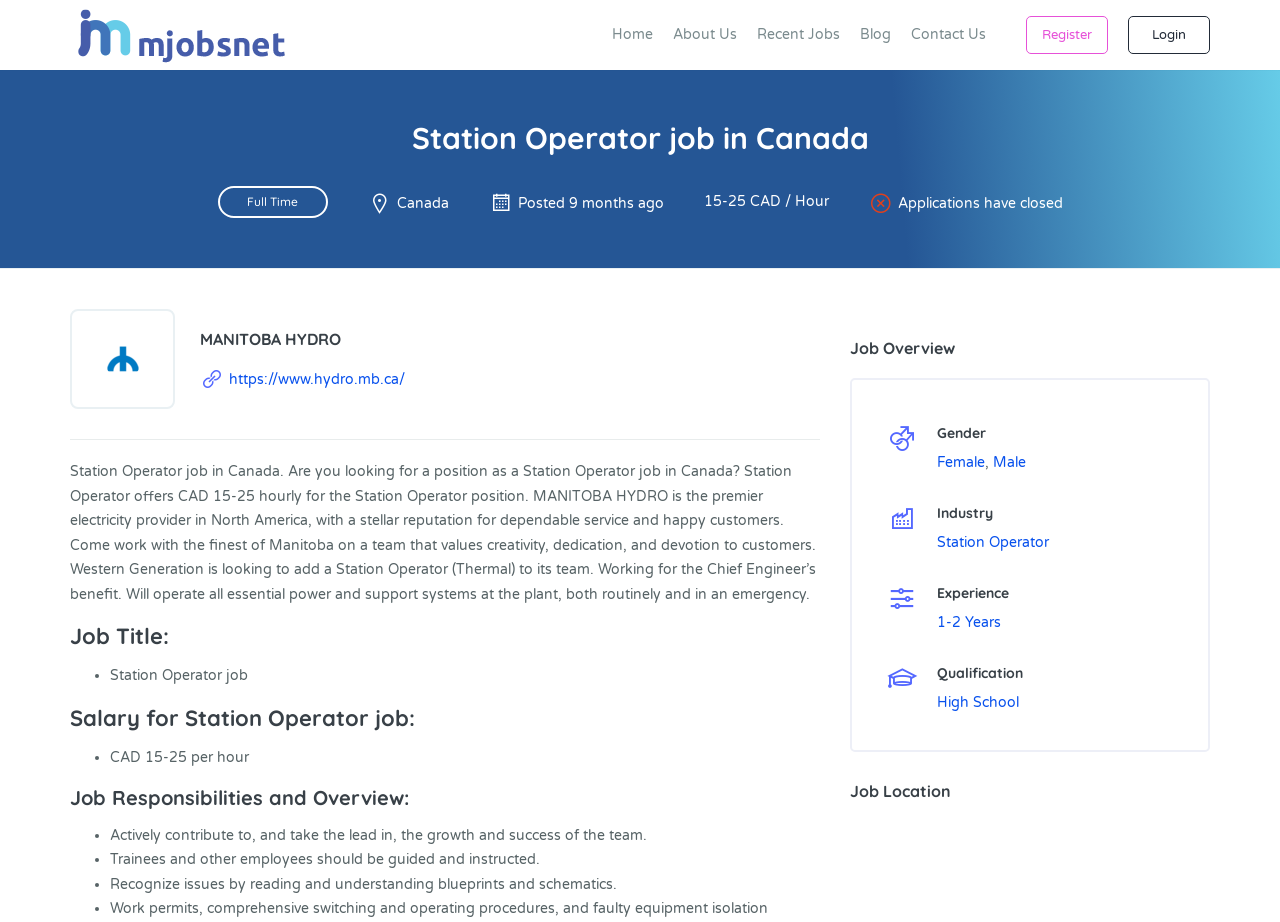With reference to the image, please provide a detailed answer to the following question: What is the hourly salary range for the Station Operator job?

I found the answer by looking at the StaticText element with the text '15-25 CAD / Hour' which is located below the 'Posted 9 months ago' text and above the 'Applications have closed' text.